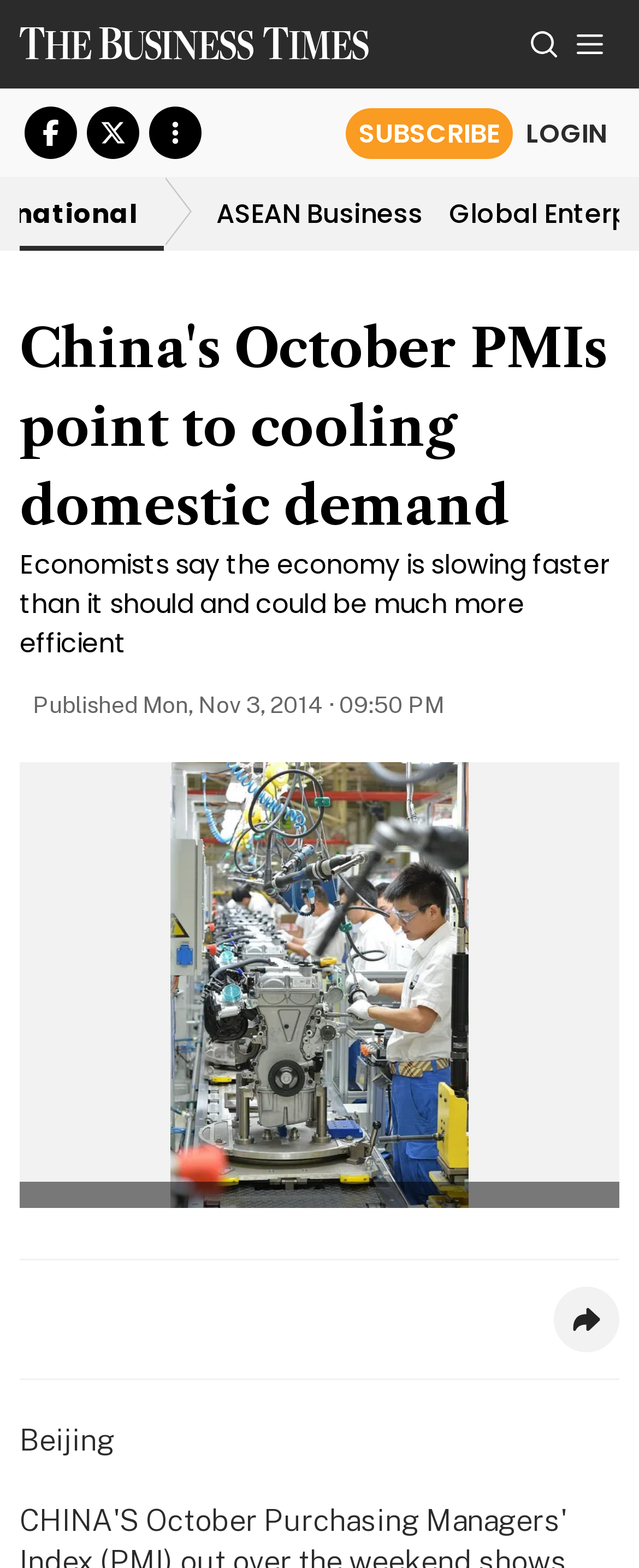Articulate a complete and detailed caption of the webpage elements.

The webpage appears to be a news article about China's economy, specifically discussing the October PMIs and their implications on domestic demand. At the top left, there is a link to "The Business Times" accompanied by an image, which is likely the publication's logo. Next to it, there are two buttons, "Search" and "Toggle side menu", with their respective icons.

On the top right, there are three buttons for sharing the article on Facebook, Twitter, and a "View more" link. Below these buttons, there is a prominent link to "SUBSCRIBE" and a "LOGIN" button.

The main content of the article begins with a heading that repeats the title "China's October PMIs point to cooling domestic demand". Below the heading, there is a paragraph of text that summarizes the article's content, stating that economists believe the economy is slowing down faster than it should and could be more efficient.

Following the summary, there is a publication date and time, "Mon, Nov 3, 2014 · 09:50 PM". Below this, there is an image of HSBC chief economist for China Qu Hongbin, accompanied by a button to expand the image. The image is positioned in the middle of the page, with a button to expand it below.

At the bottom of the page, there is an image with the text "Share this article" and a final mention of the location "Beijing".